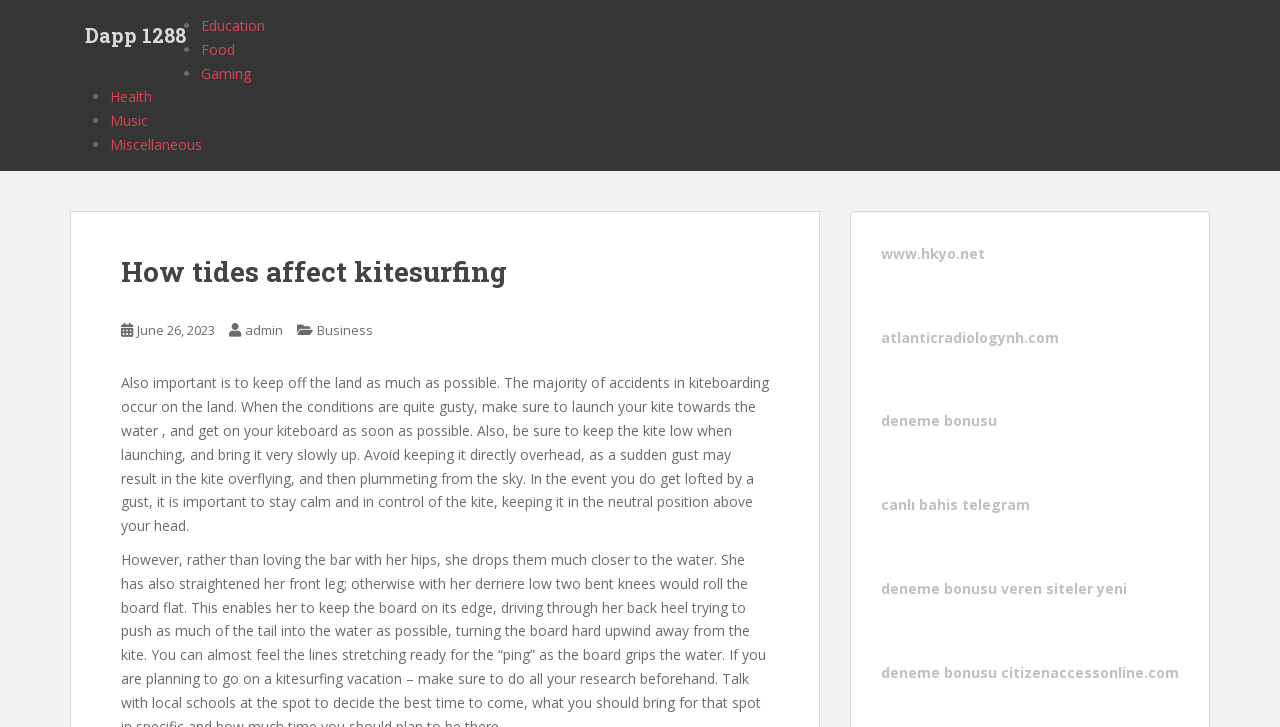What is the consequence of a sudden gust?
Please look at the screenshot and answer in one word or a short phrase.

Kite overflying